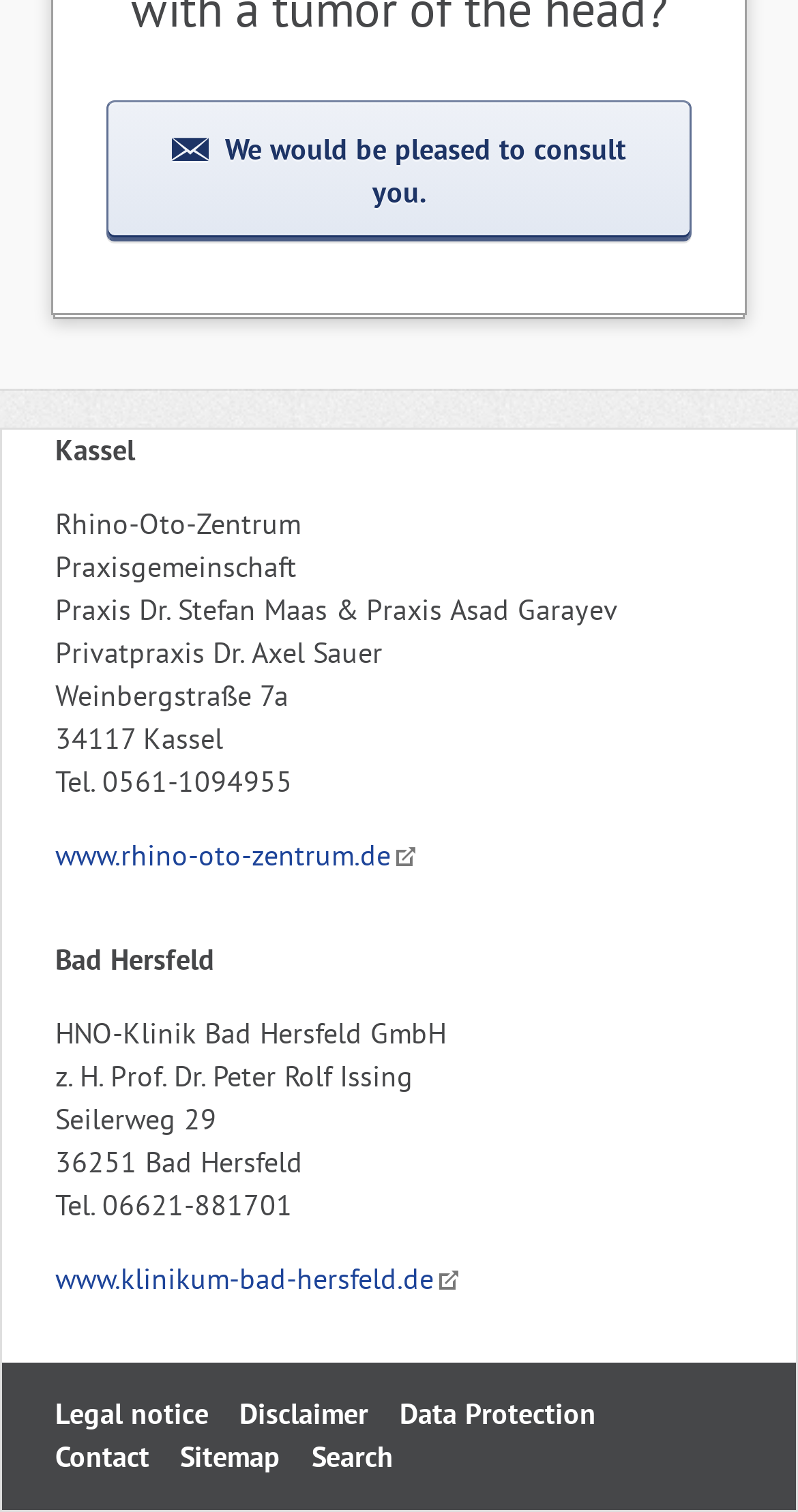Provide a brief response to the question below using one word or phrase:
What is the URL of the first medical center's website?

www.rhino-oto-zentrum.de